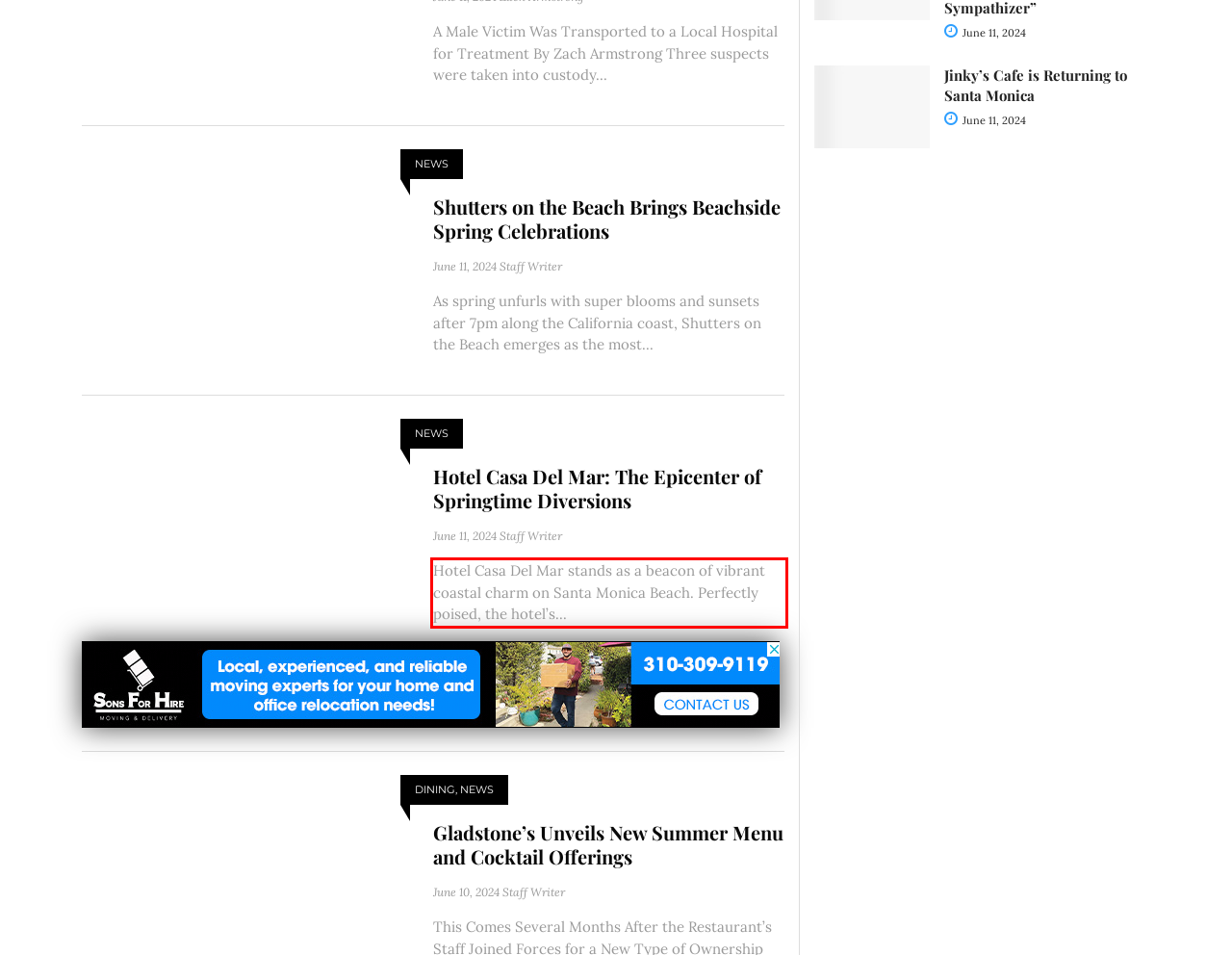Examine the webpage screenshot and use OCR to obtain the text inside the red bounding box.

Hotel Casa Del Mar stands as a beacon of vibrant coastal charm on Santa Monica Beach. Perfectly poised, the hotel’s...